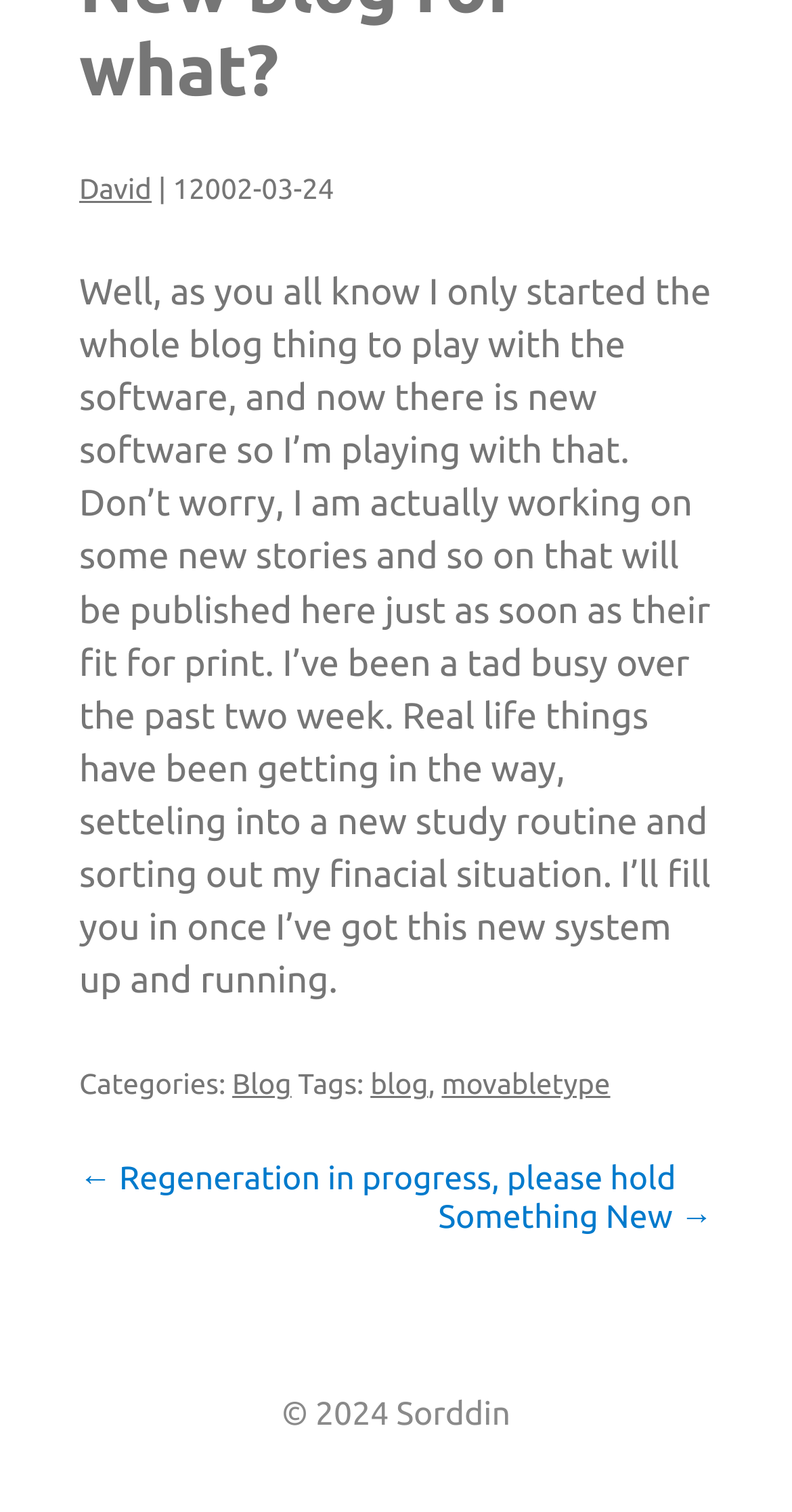Bounding box coordinates should be provided in the format (top-left x, top-left y, bottom-right x, bottom-right y) with all values between 0 and 1. Identify the bounding box for this UI element: Blog

[0.293, 0.706, 0.368, 0.728]